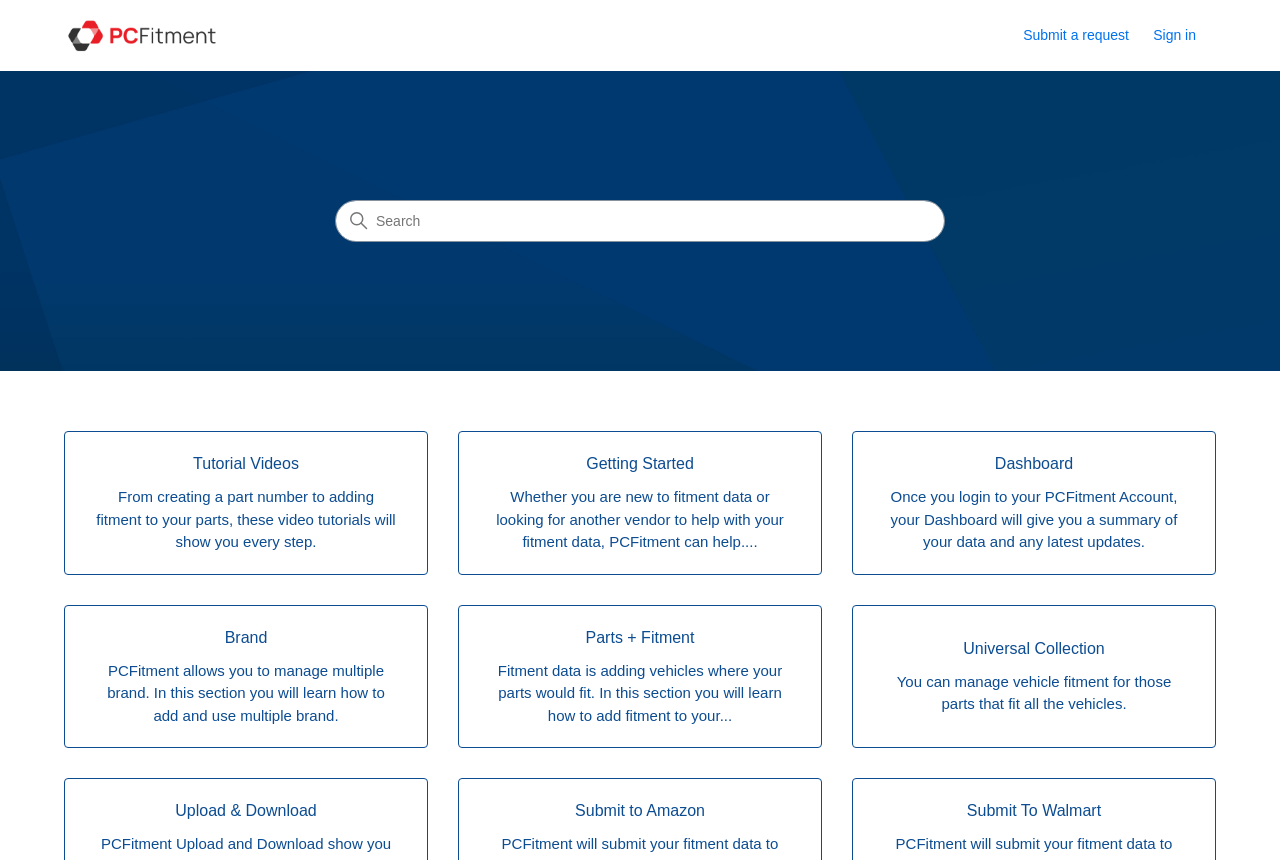Find the bounding box coordinates of the clickable region needed to perform the following instruction: "Search for something". The coordinates should be provided as four float numbers between 0 and 1, i.e., [left, top, right, bottom].

[0.262, 0.233, 0.738, 0.281]